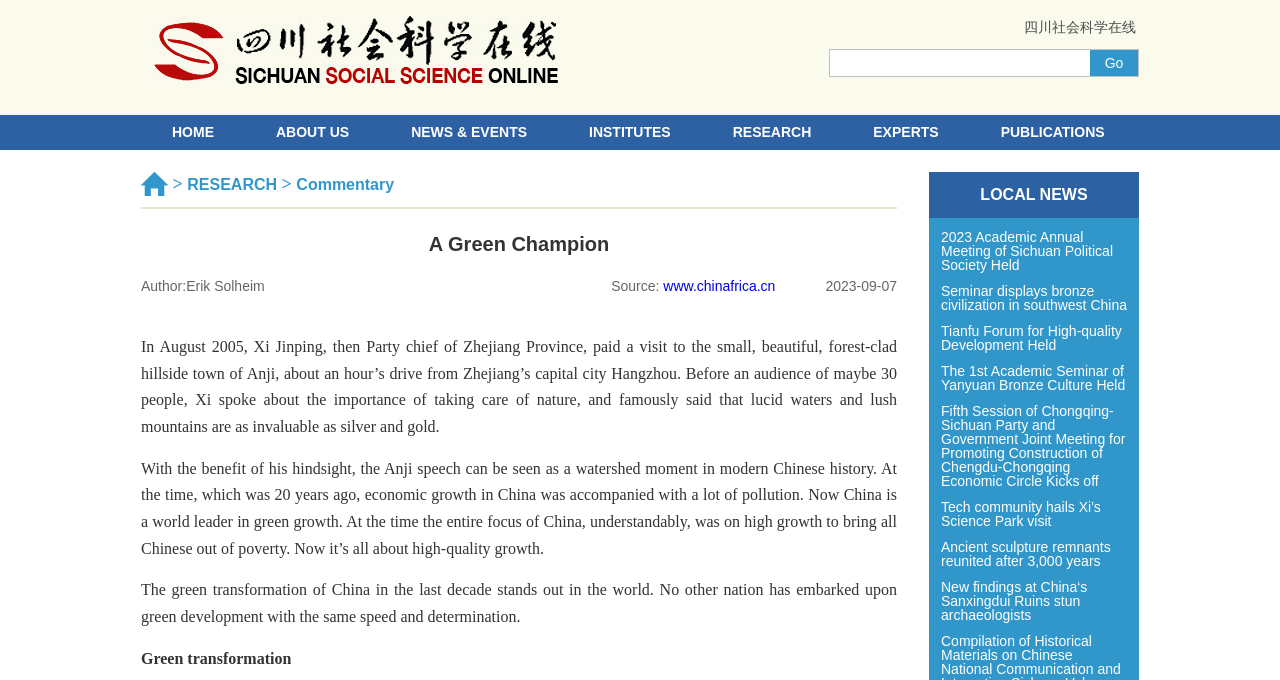Provide the bounding box coordinates of the area you need to click to execute the following instruction: "Go to the previous post".

None